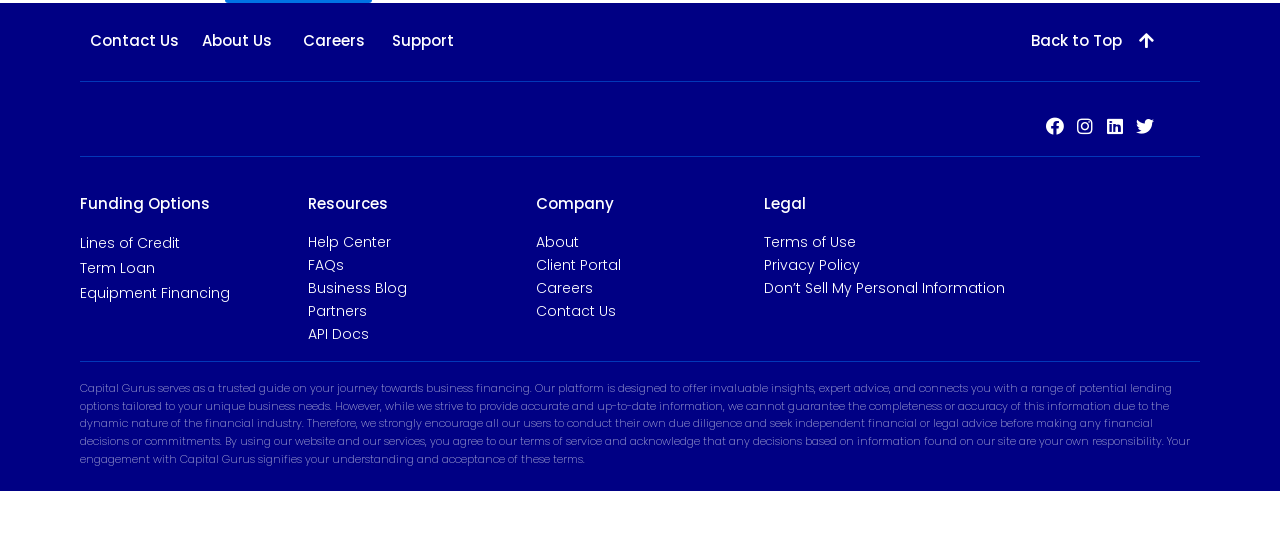What is the 'Company' section about? Please answer the question using a single word or phrase based on the image.

About, Client Portal, Careers